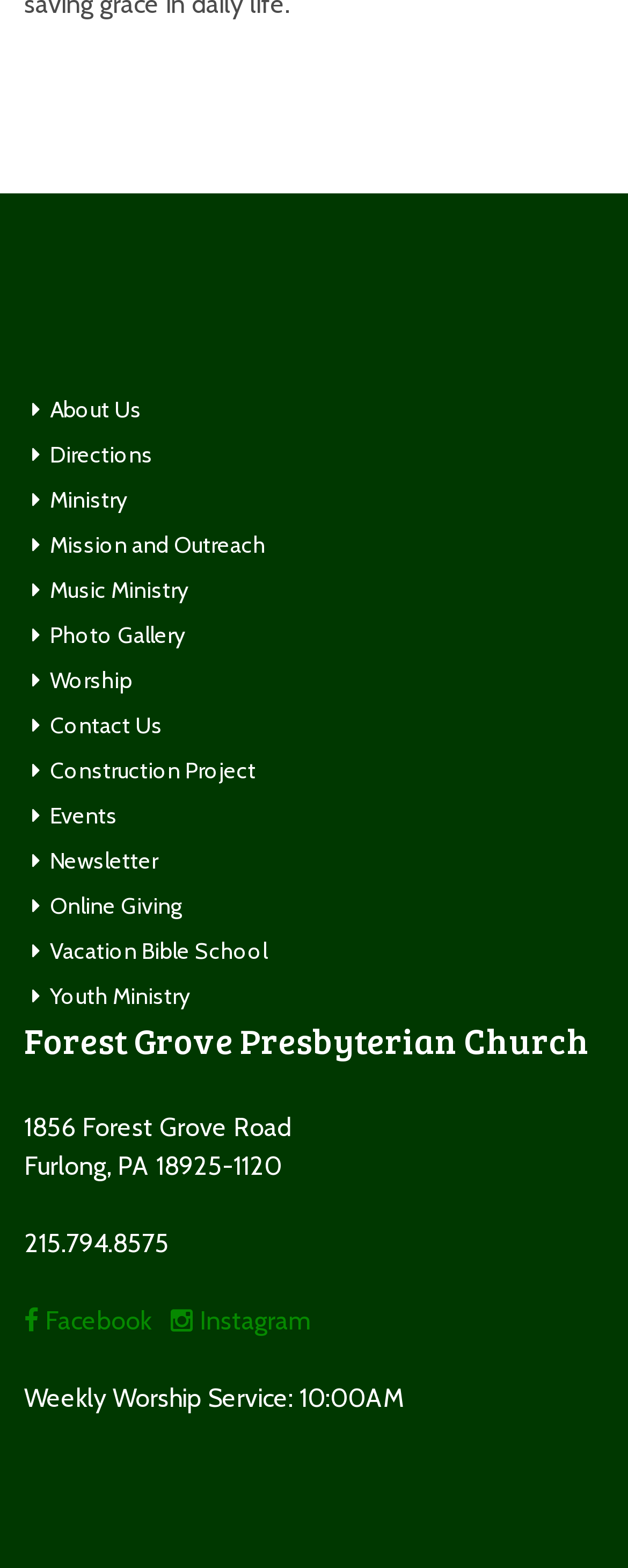Pinpoint the bounding box coordinates of the area that must be clicked to complete this instruction: "View Contact Us".

[0.038, 0.454, 0.259, 0.472]